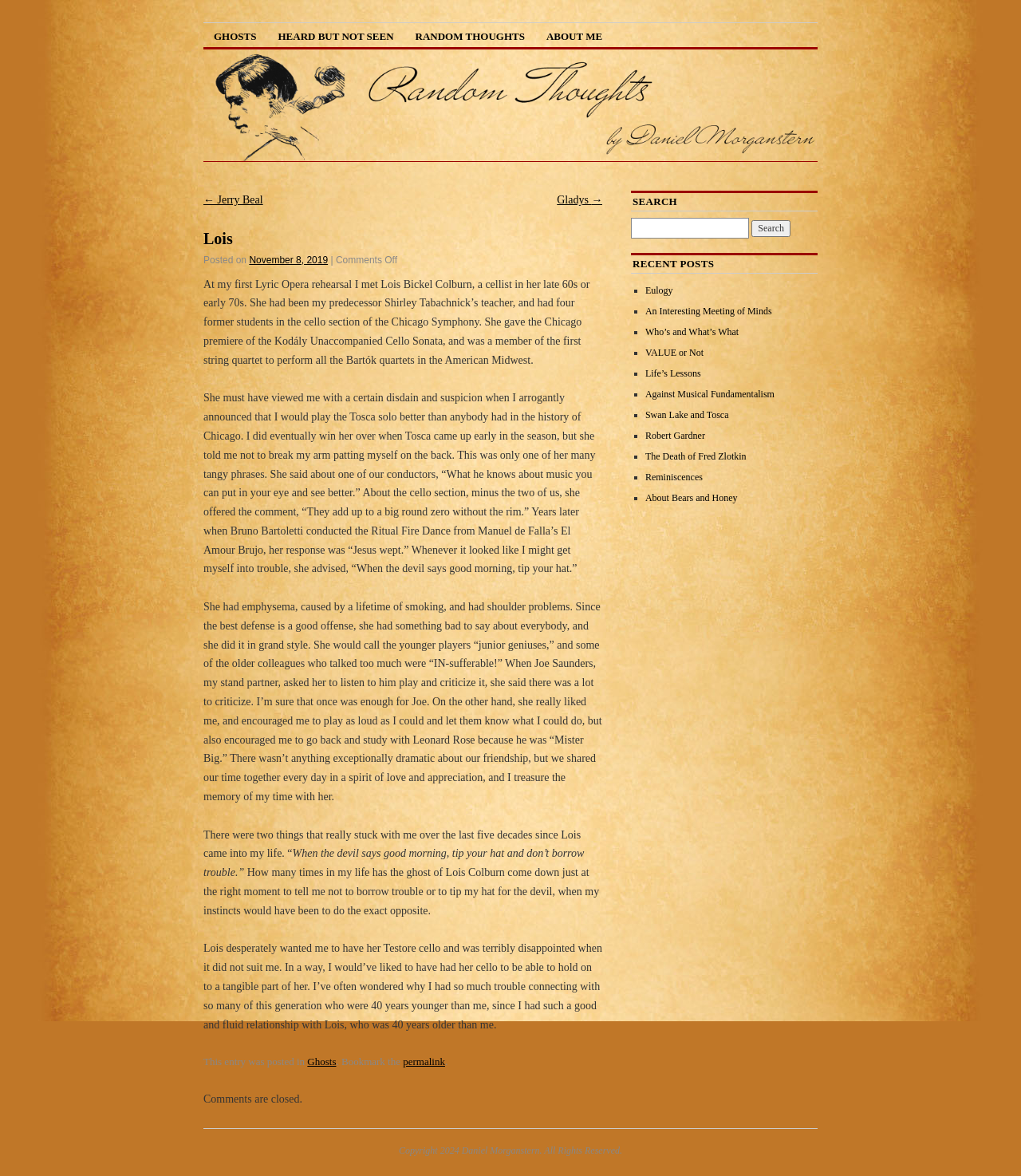Kindly determine the bounding box coordinates of the area that needs to be clicked to fulfill this instruction: "Click the 'GHOSTS' link".

[0.199, 0.02, 0.261, 0.04]